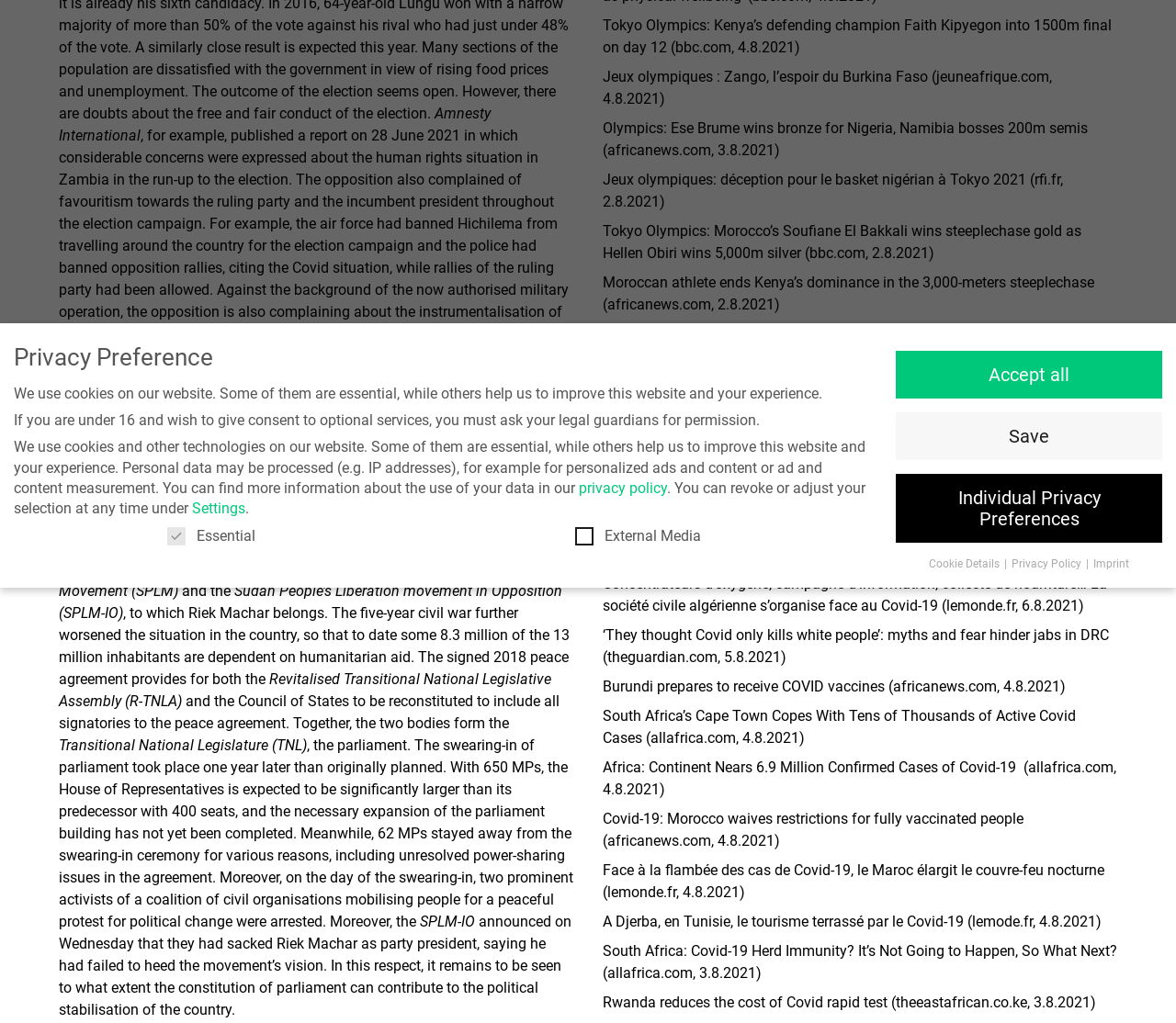Based on the element description: "661 Darling Street", identify the UI element and provide its bounding box coordinates. Use four float numbers between 0 and 1, [left, top, right, bottom].

None